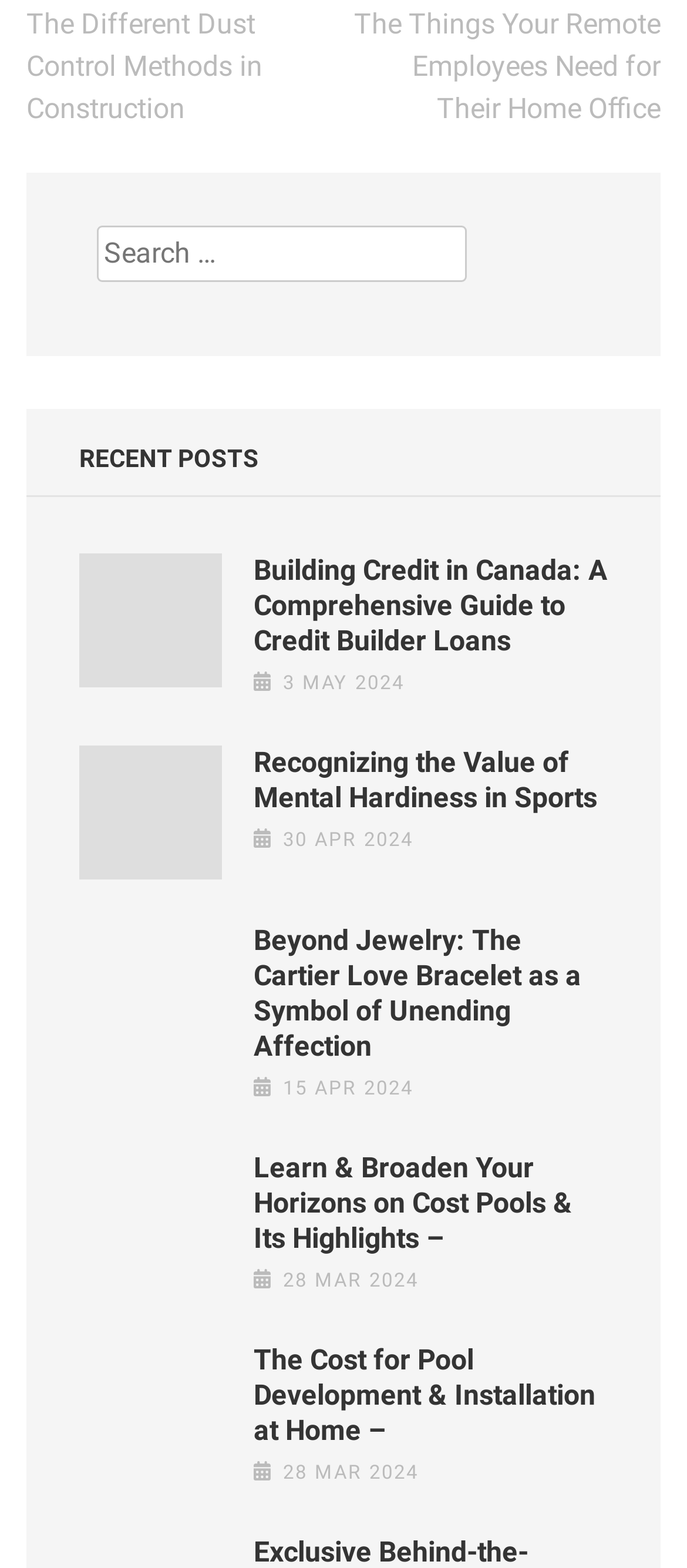Determine the bounding box coordinates for the region that must be clicked to execute the following instruction: "View the recent post 'Building Credit in Canada: A Comprehensive Guide to Credit Builder Loans'".

[0.369, 0.353, 0.885, 0.42]